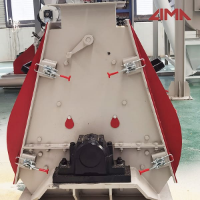What is the purpose of the reinforced sides of the machine?
Using the information from the image, answer the question thoroughly.

The caption highlights the sturdy structure of the machine, specifically mentioning the reinforced sides that are painted red to enhance durability and visibility, indicating that these features are important for the machine's functionality and maintenance.